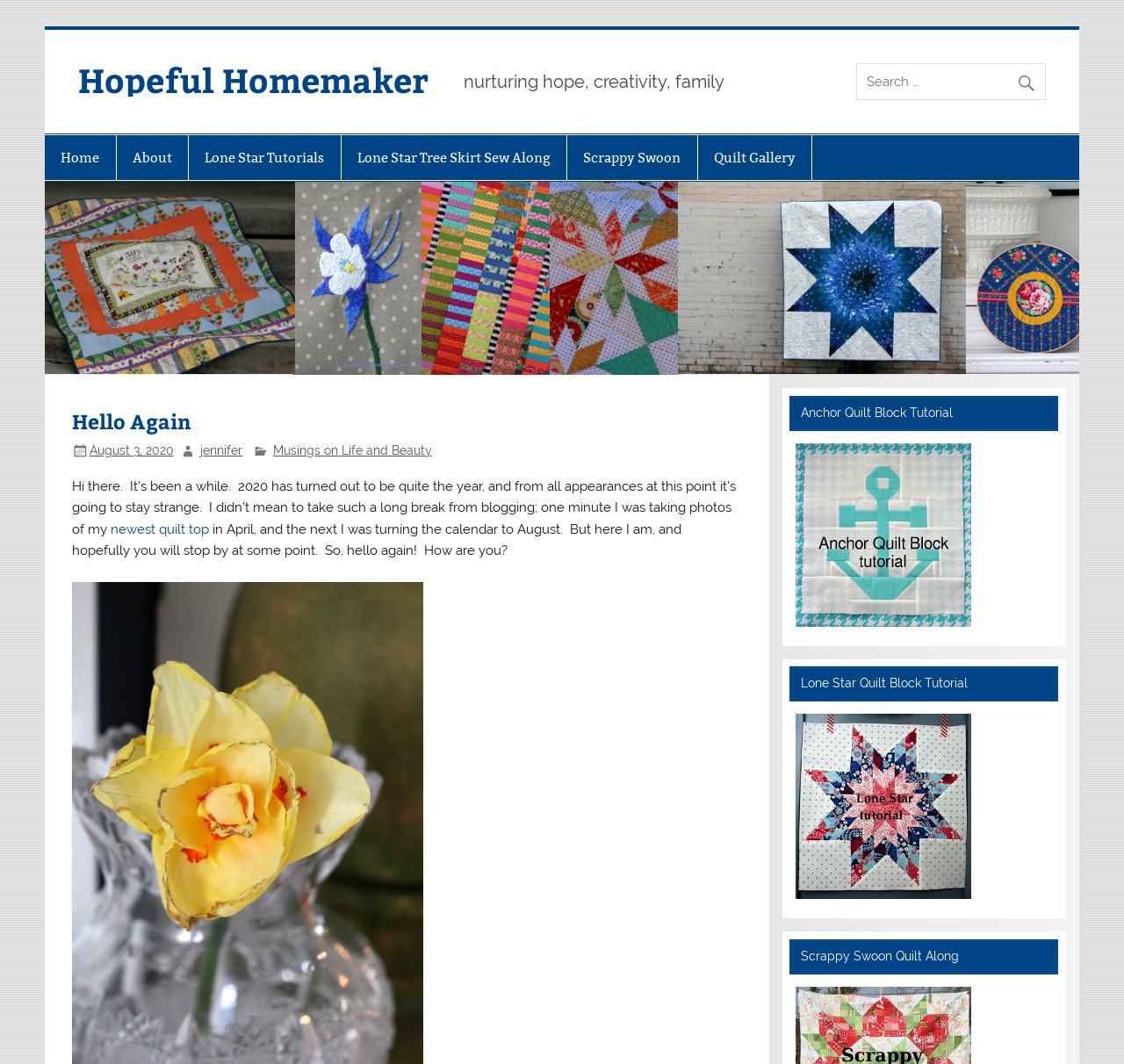Offer a detailed explanation of the webpage layout and contents.

The webpage is a personal blog called "Hello Again - Hopeful Homemaker". At the top, there is a navigation menu with links to "Home", "About", "Lone Star Tutorials", "Lone Star Tree Skirt Sew Along", "Scrappy Swoon", and "Quilt Gallery". Below the navigation menu, there is a search bar with a magnifying glass icon on the right side.

On the left side of the page, there is a large image with a heading "Hello Again" on top of it. Below the image, there is a blog post with a title "Musings on Life and Beauty" written by "jennifer" on "August 3, 2020". The blog post talks about the author's return to blogging after a long break and shares their thoughts on the current year.

To the right of the blog post, there are three sections with headings "Anchor Quilt Block Tutorial", "Lone Star Quilt Block Tutorial", and "Scrappy Swoon Quilt Along". Each section has a link to a tutorial or quilt along, accompanied by a related image.

Overall, the webpage has a clean and organized layout, with a focus on quilting and sewing tutorials, as well as personal musings from the author.